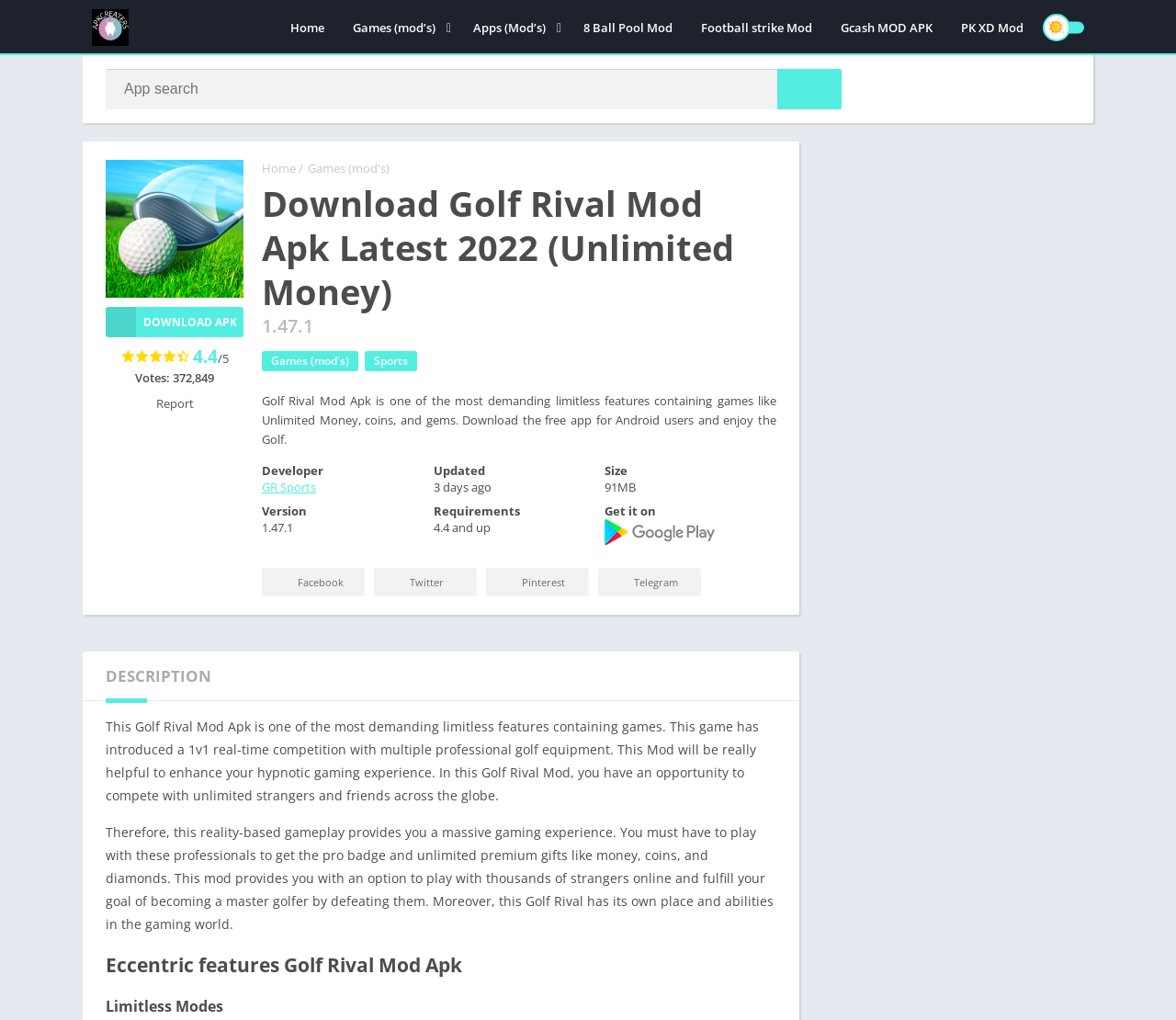Given the description GR Sports, predict the bounding box coordinates of the UI element. Ensure the coordinates are in the format (top-left x, top-left y, bottom-right x, bottom-right y) and all values are between 0 and 1.

[0.223, 0.469, 0.269, 0.486]